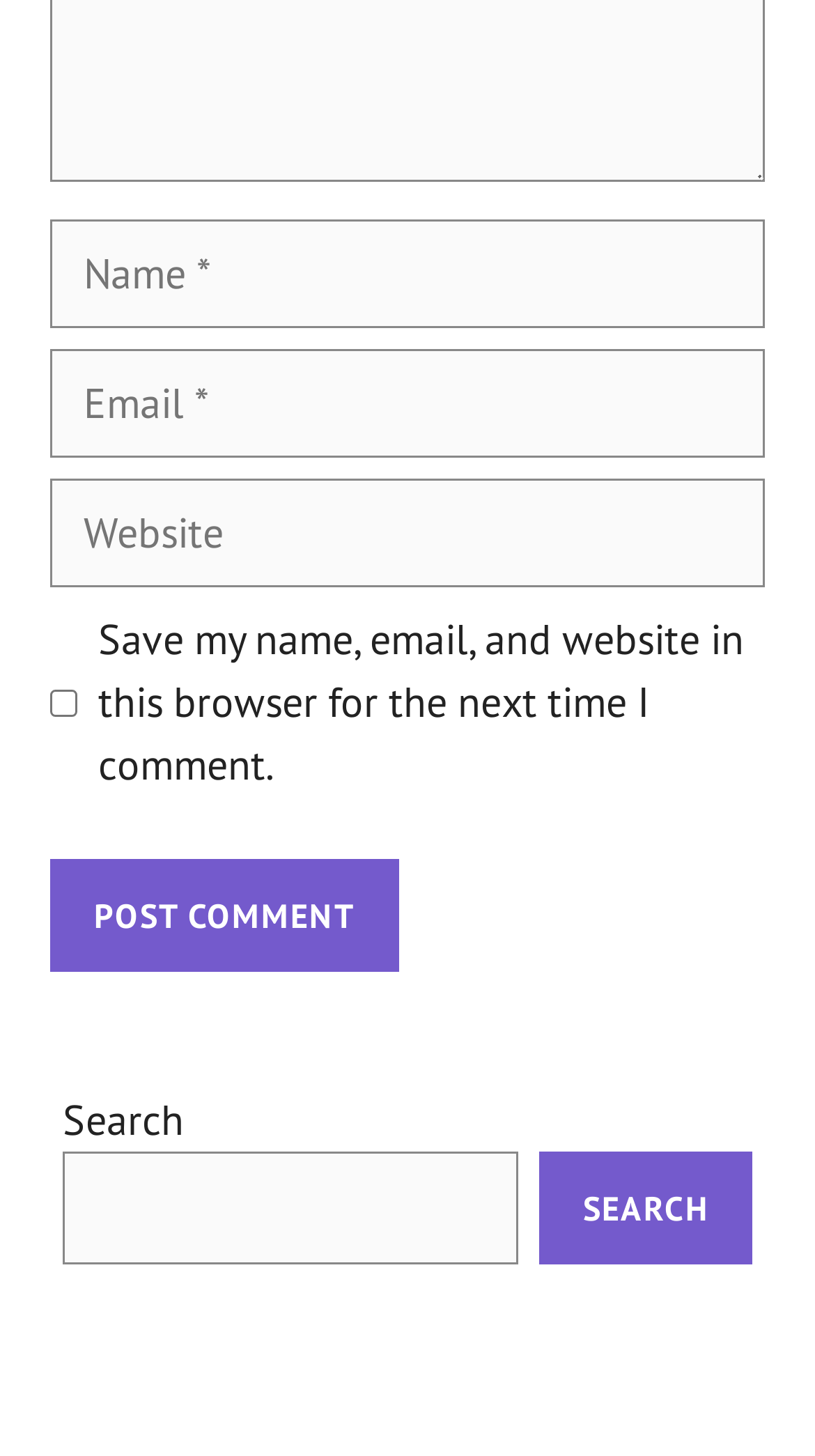Give a short answer to this question using one word or a phrase:
What is the button below the textboxes?

Post Comment